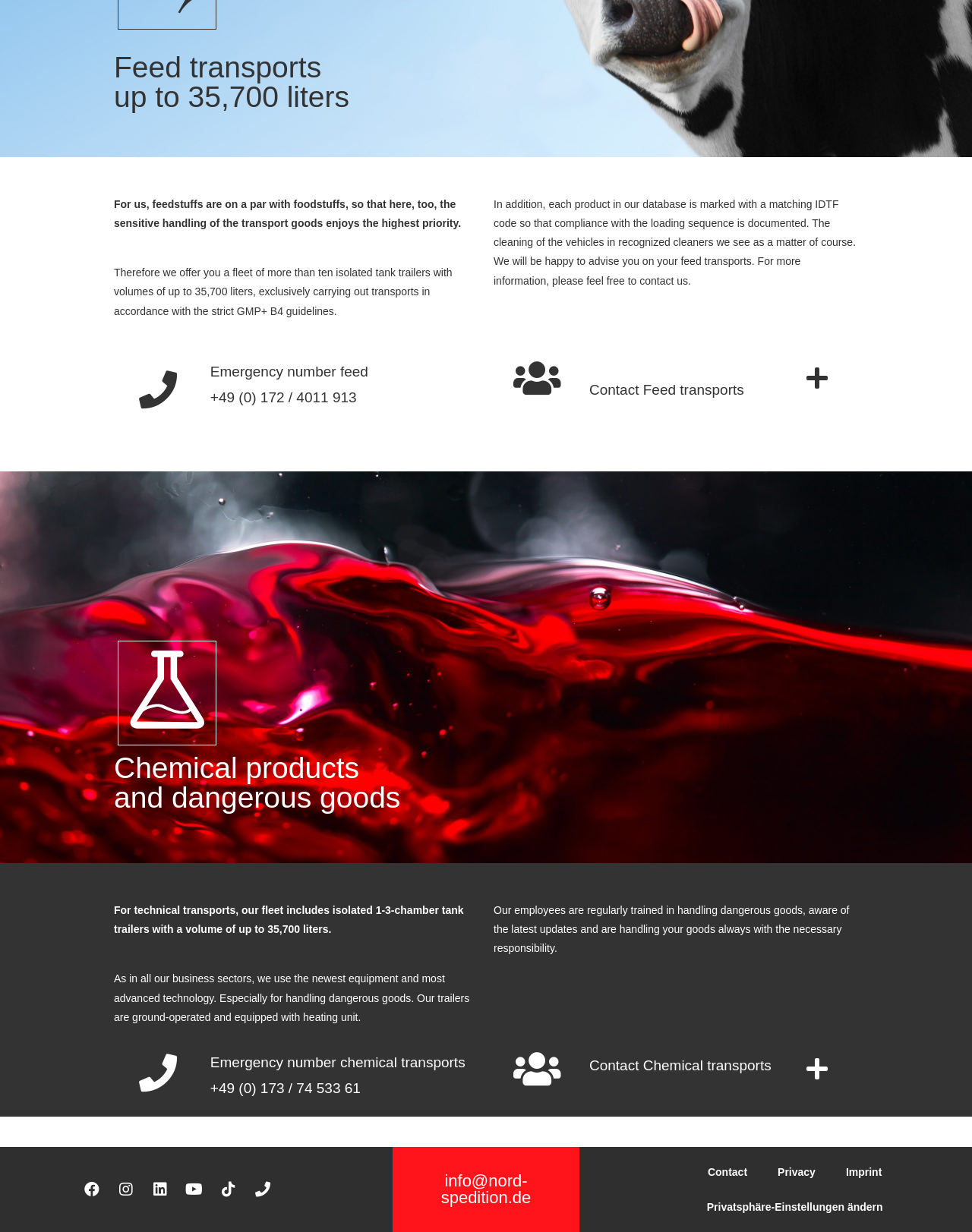Bounding box coordinates are to be given in the format (top-left x, top-left y, bottom-right x, bottom-right y). All values must be floating point numbers between 0 and 1. Provide the bounding box coordinate for the UI element described as: Privacy

[0.784, 0.937, 0.855, 0.966]